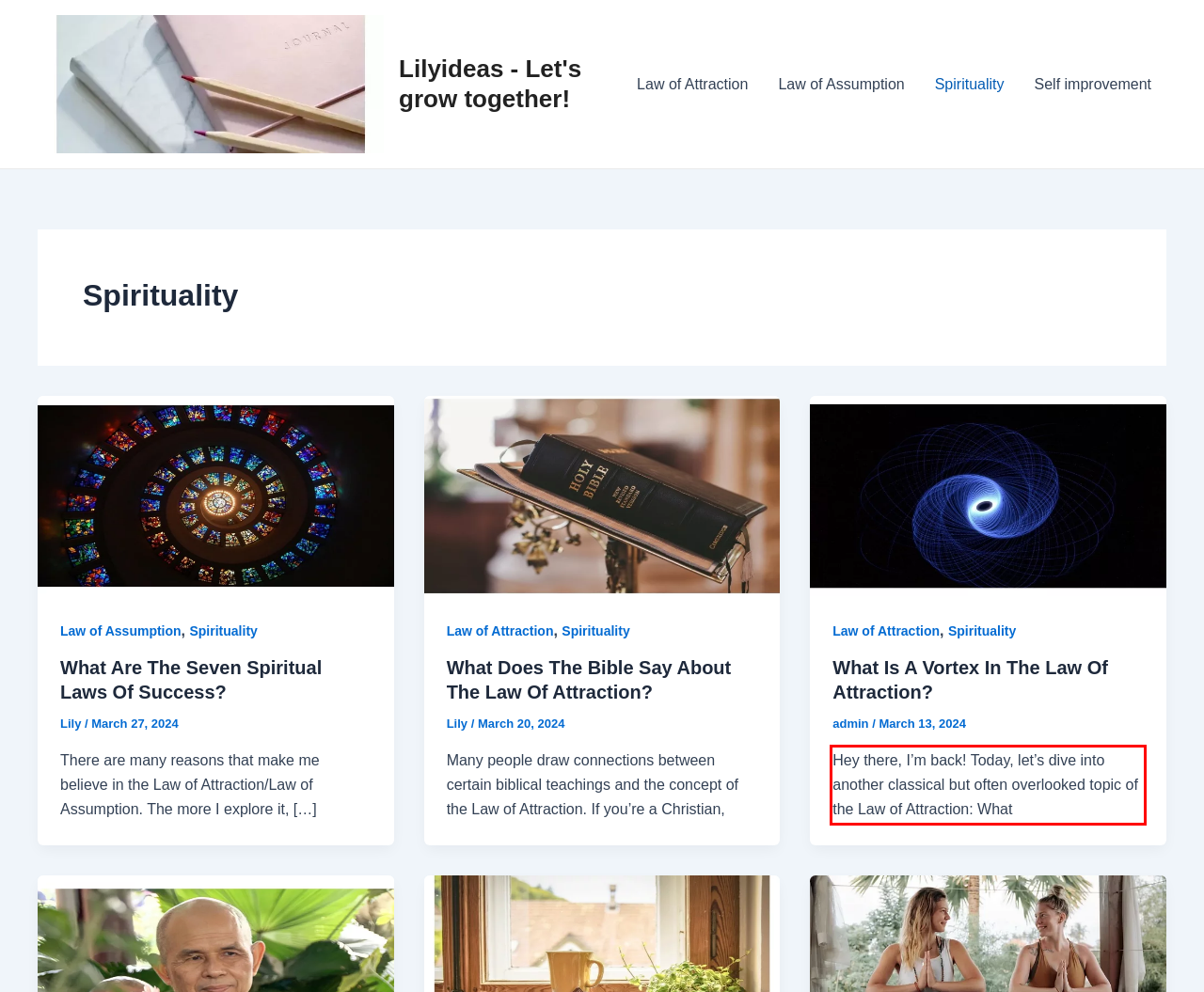Review the webpage screenshot provided, and perform OCR to extract the text from the red bounding box.

Hey there, I’m back! Today, let’s dive into another classical but often overlooked topic of the Law of Attraction: What